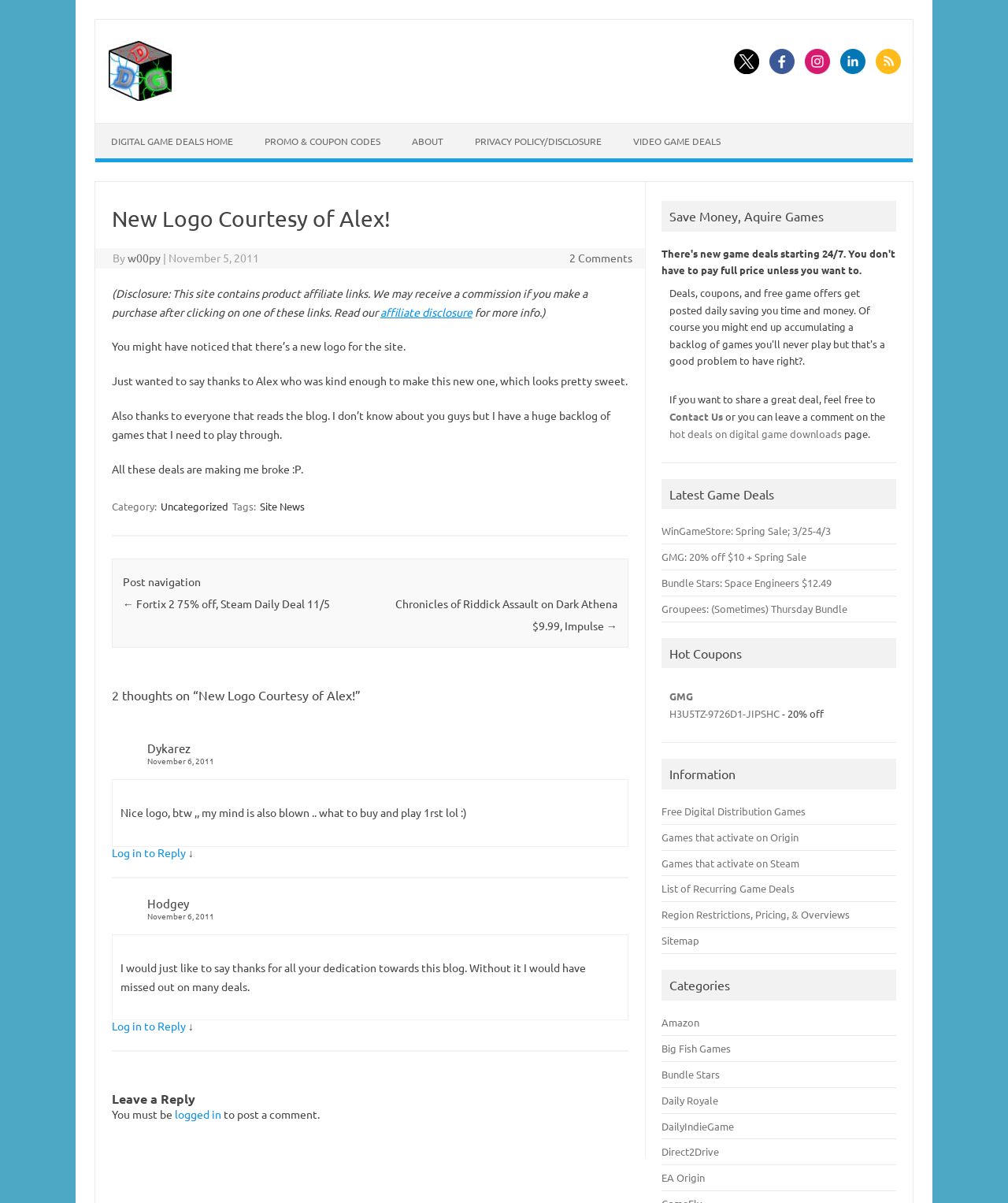What is the purpose of the website?
Identify the answer in the screenshot and reply with a single word or phrase.

Save Money, Aquire Games